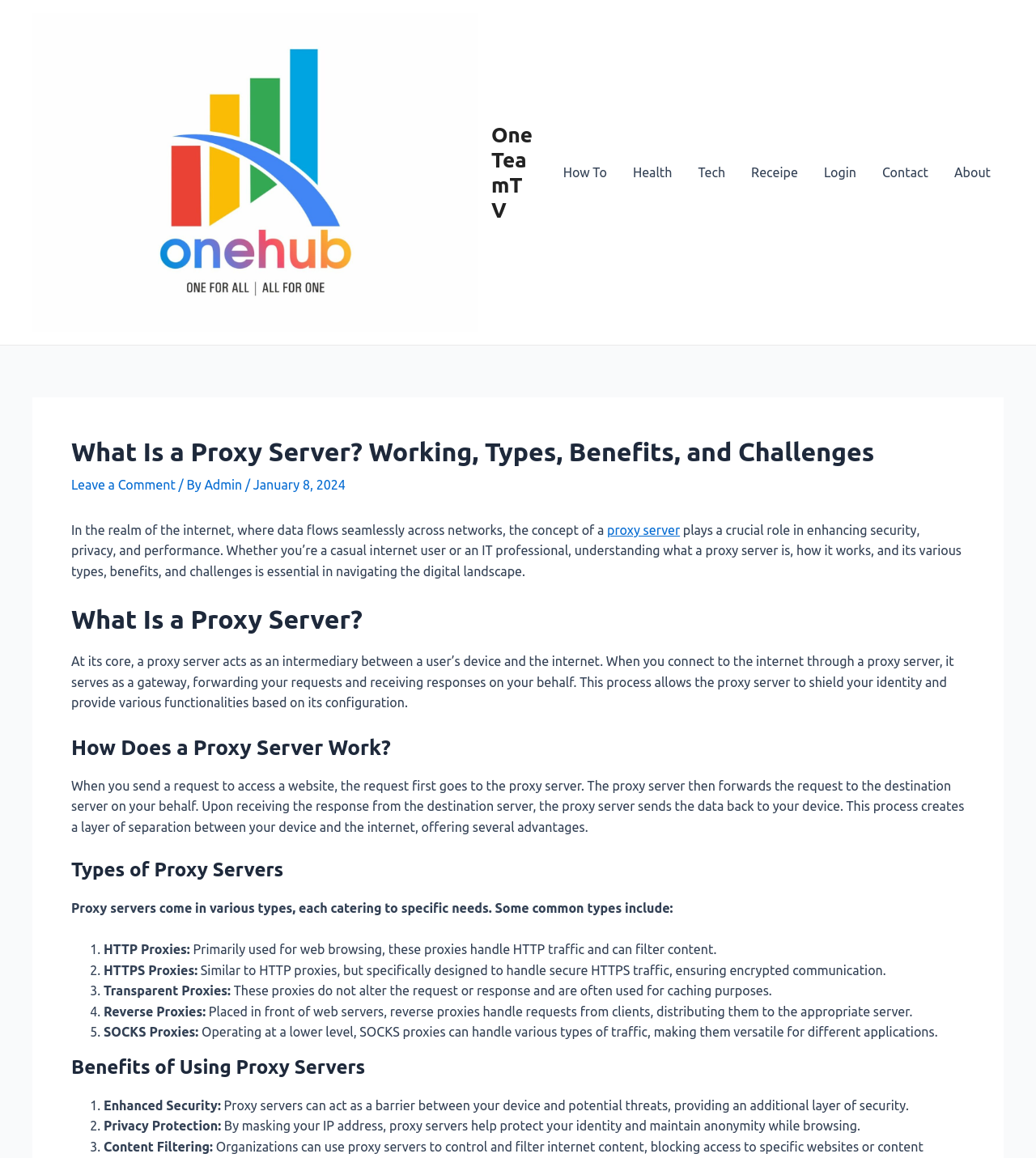Offer a detailed explanation of the webpage layout and contents.

This webpage is about proxy servers, exploring their types, benefits, and challenges. At the top, there is a navigation bar with links to various sections, including "How To", "Health", "Tech", "Recipe", "Login", "Contact", and "About". Below the navigation bar, there is a header section with a title "What Is a Proxy Server? Working, Types, Benefits, and Challenges" and a link to "Leave a Comment". 

The main content of the webpage is divided into sections, each with a heading. The first section, "What Is a Proxy Server?", explains the concept of a proxy server and its role in enhancing security, privacy, and performance. The second section, "How Does a Proxy Server Work?", describes the process of how a proxy server acts as an intermediary between a user's device and the internet. 

The third section, "Types of Proxy Servers", lists and explains different types of proxy servers, including HTTP proxies, HTTPS proxies, transparent proxies, reverse proxies, and SOCKS proxies. Each type is described in detail, highlighting its specific features and uses. 

The fourth section, "Benefits of Using Proxy Servers", outlines the advantages of using proxy servers, including enhanced security, privacy protection, and content filtering. Each benefit is explained in detail, highlighting how proxy servers can provide an additional layer of security and protect user identity.